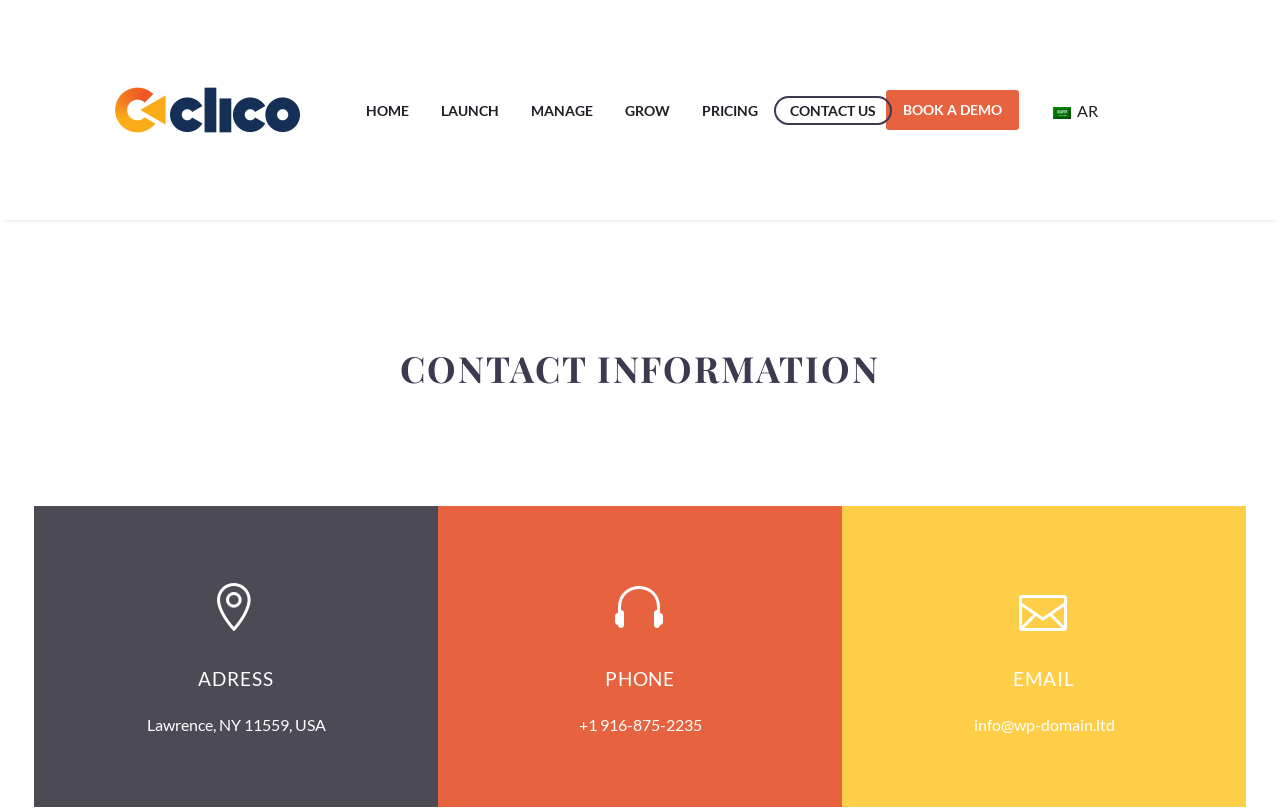Please indicate the bounding box coordinates for the clickable area to complete the following task: "Click the 'About' link". The coordinates should be specified as four float numbers between 0 and 1, i.e., [left, top, right, bottom].

None